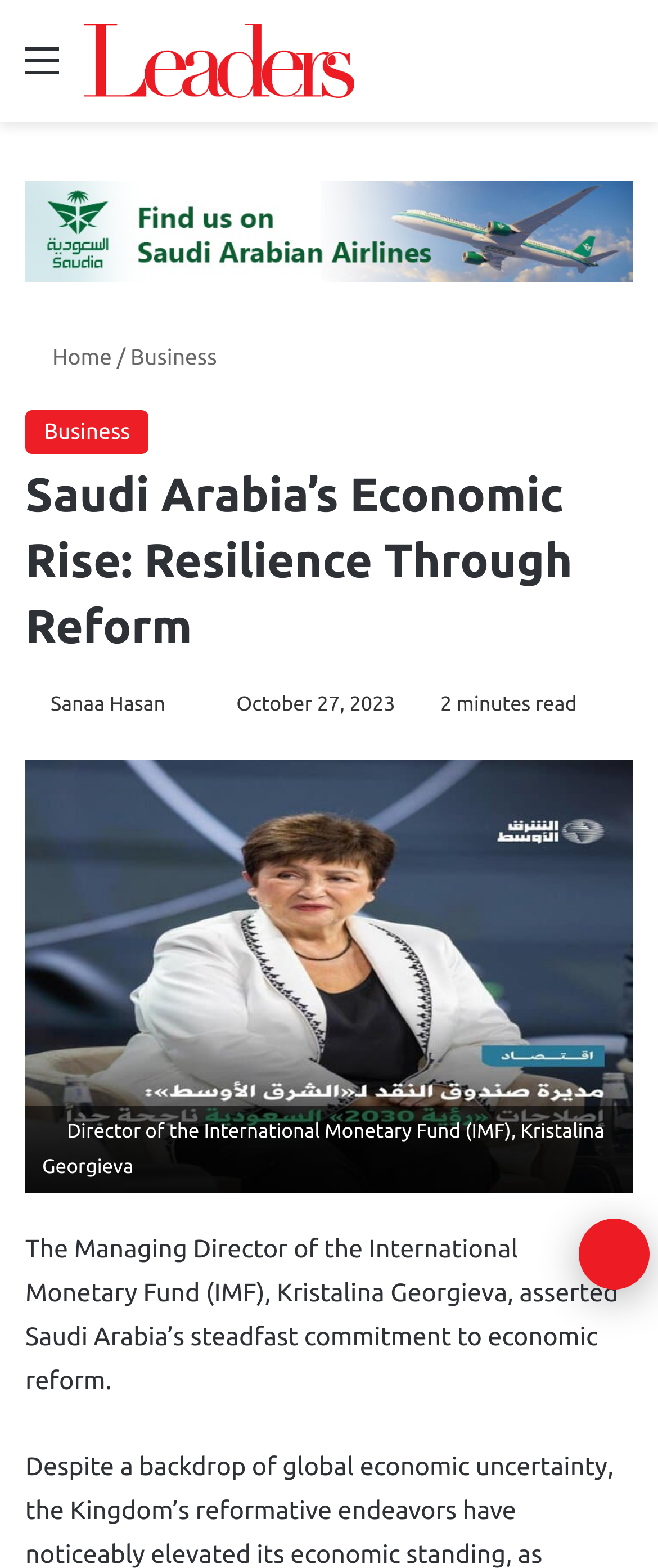Generate the text of the webpage's primary heading.

Saudi Arabia’s Economic Rise: Resilience Through Reform